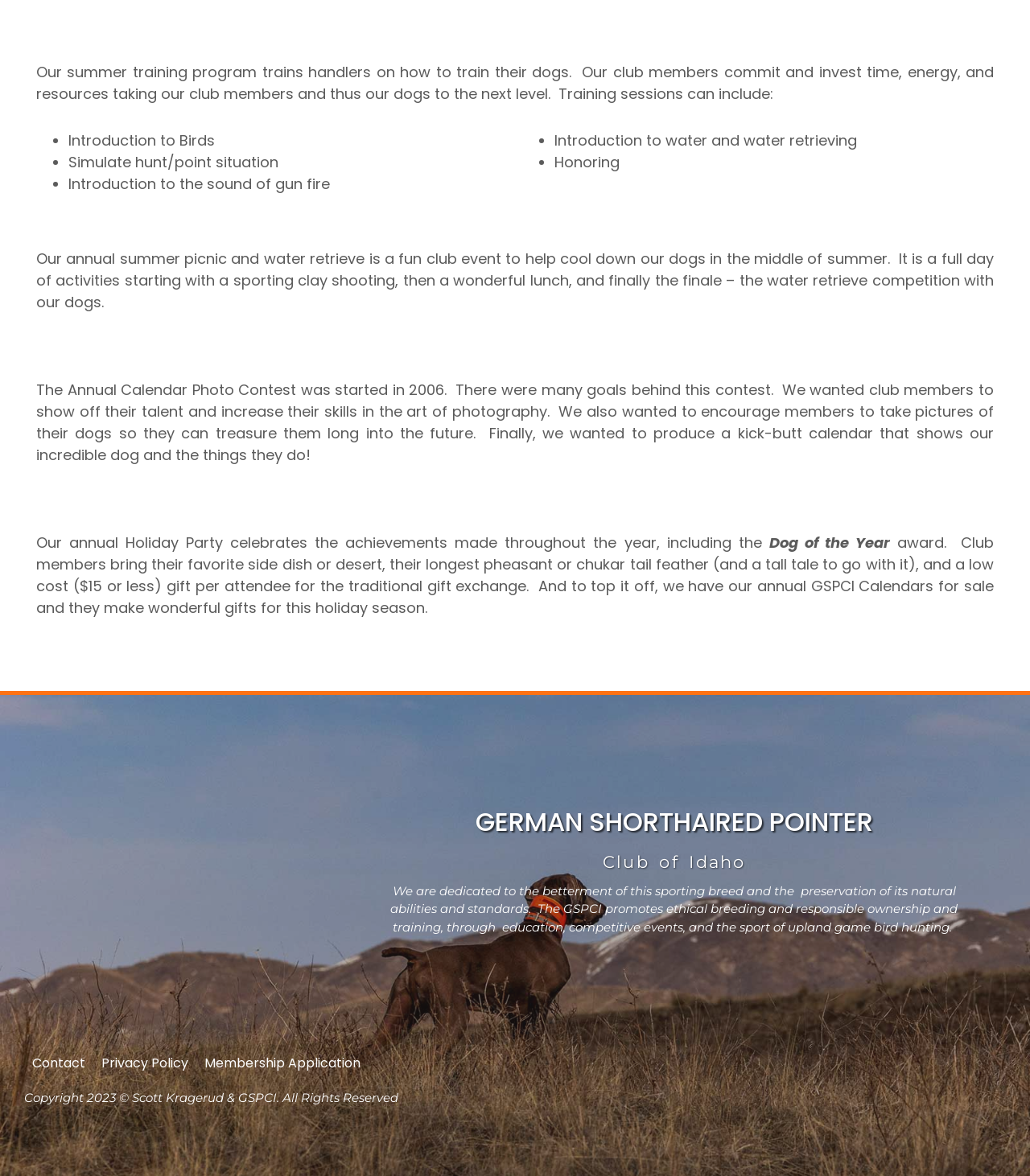Using the details in the image, give a detailed response to the question below:
What is the theme of the annual calendar?

The annual calendar photo contest is started to showcase club members' talent in photography and to encourage them to take pictures of their dogs, so the theme of the calendar is likely to be dogs and their activities.